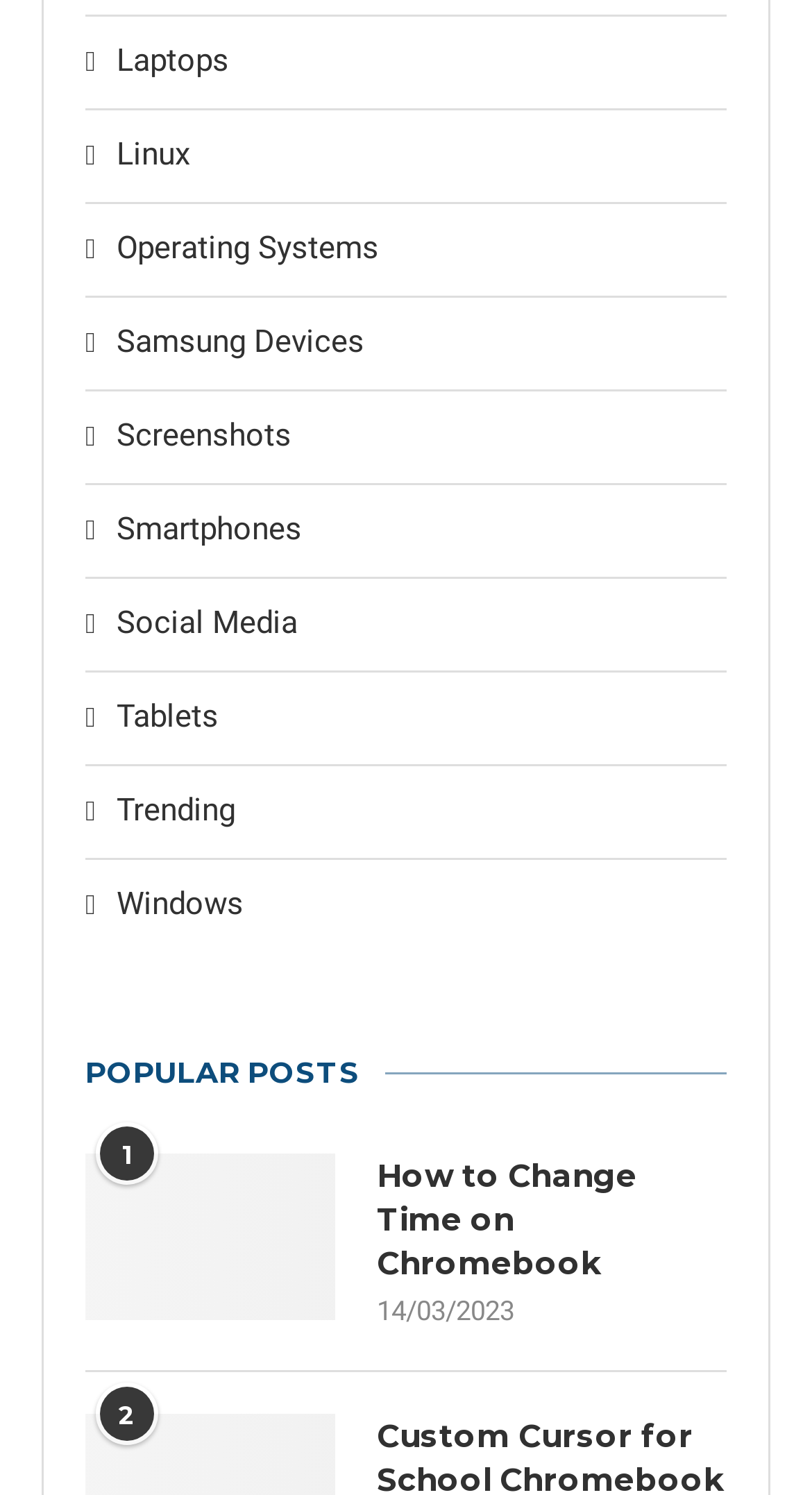Answer this question in one word or a short phrase: What is the vertical position of the 'Laptops' category relative to the 'Gaming Devices' category?

Below